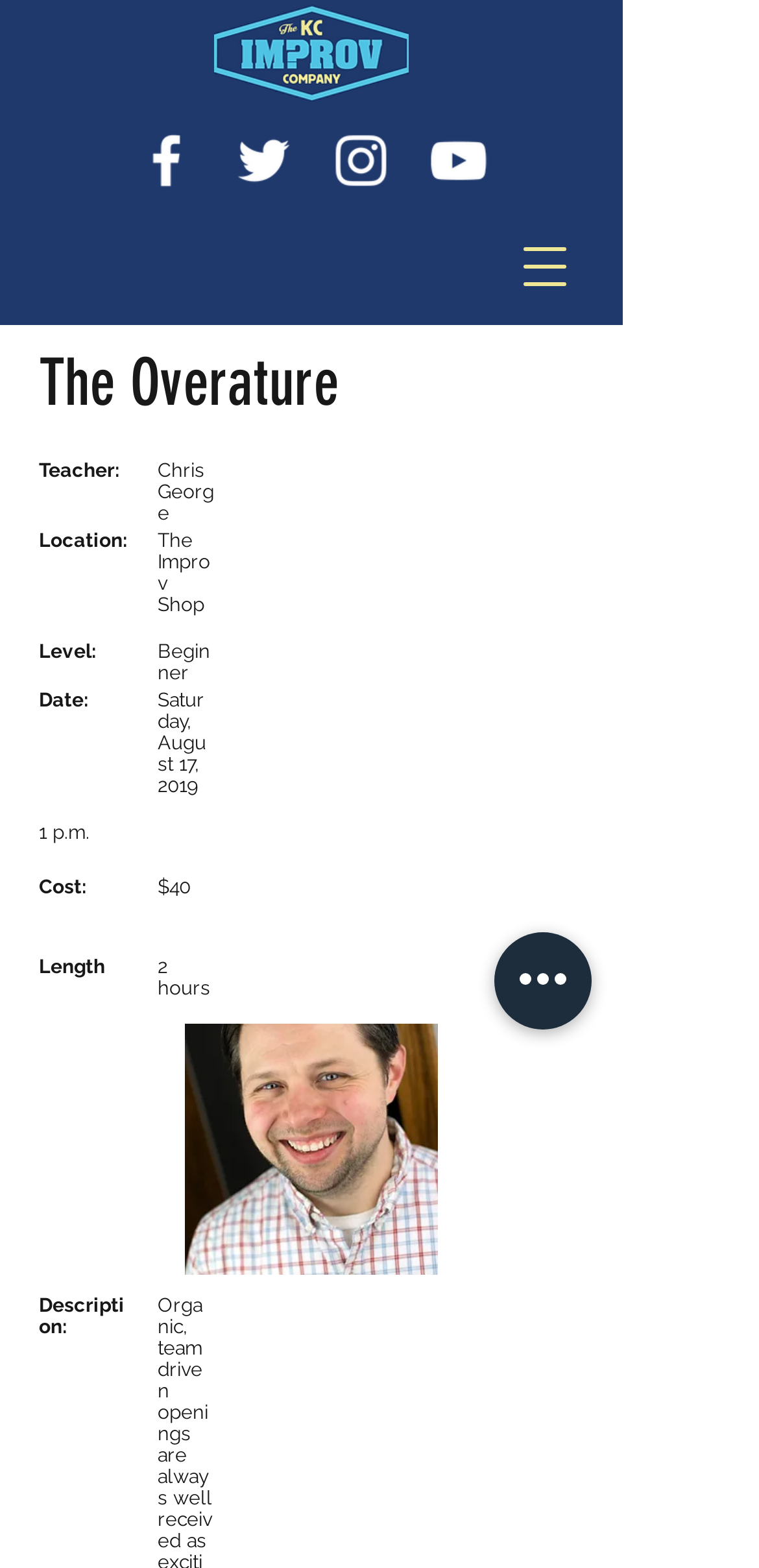Provide the bounding box for the UI element matching this description: "aria-label="YouTube"".

[0.559, 0.081, 0.649, 0.124]